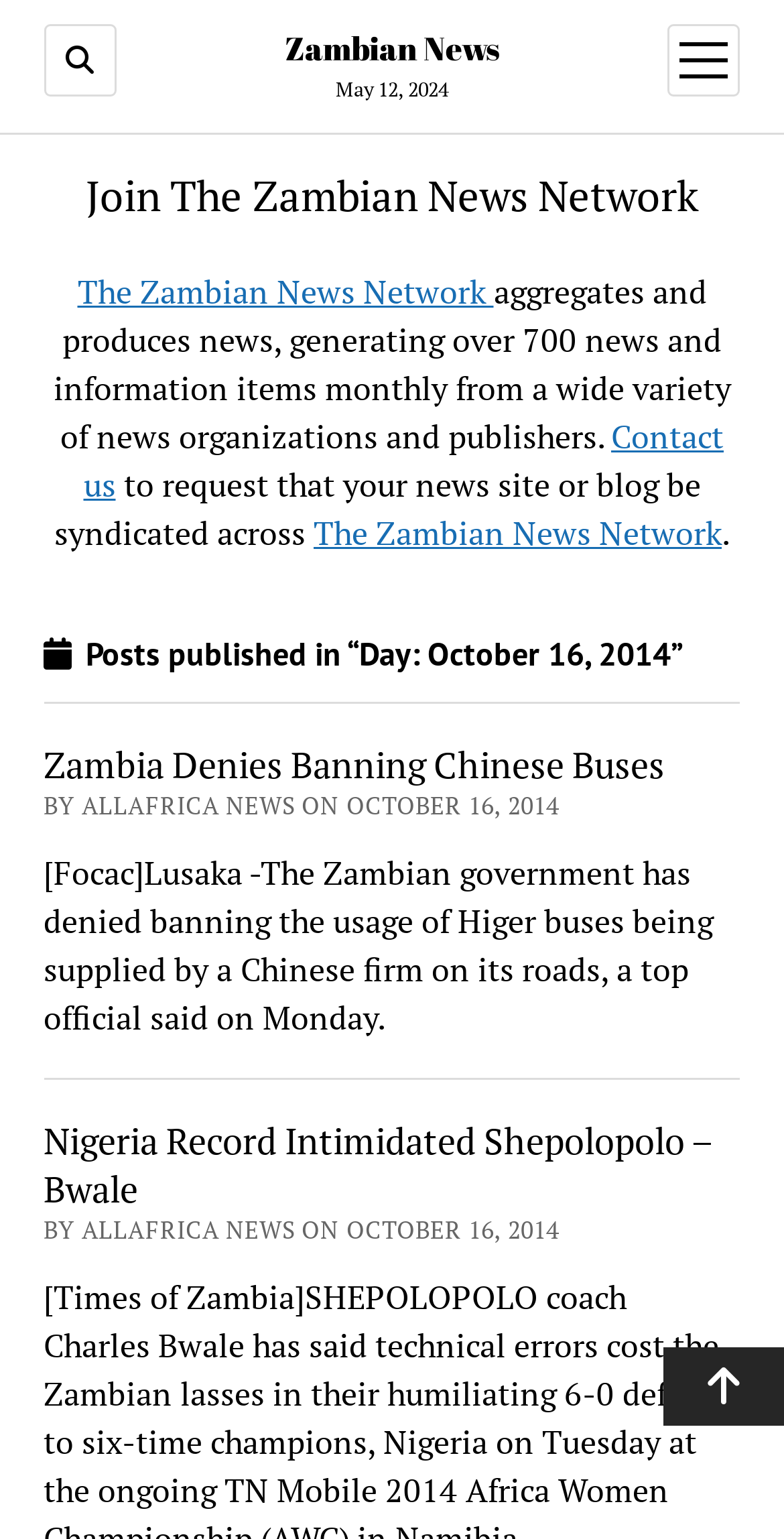Can you find the bounding box coordinates for the UI element given this description: "Search"? Provide the coordinates as four float numbers between 0 and 1: [left, top, right, bottom].

[0.056, 0.016, 0.148, 0.063]